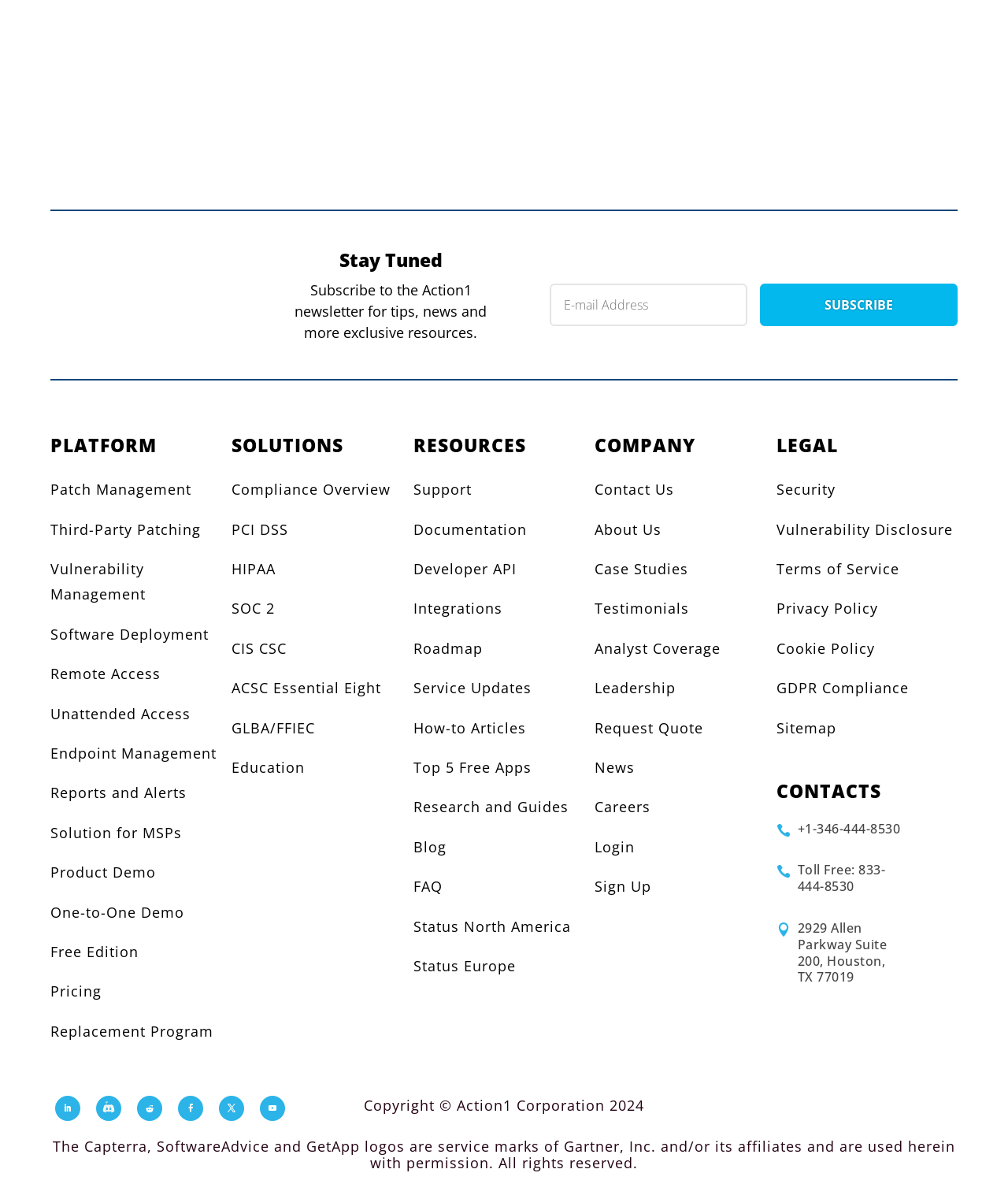Use a single word or phrase to answer the question:
What is the phone number listed on the webpage?

+1-346-444-8530